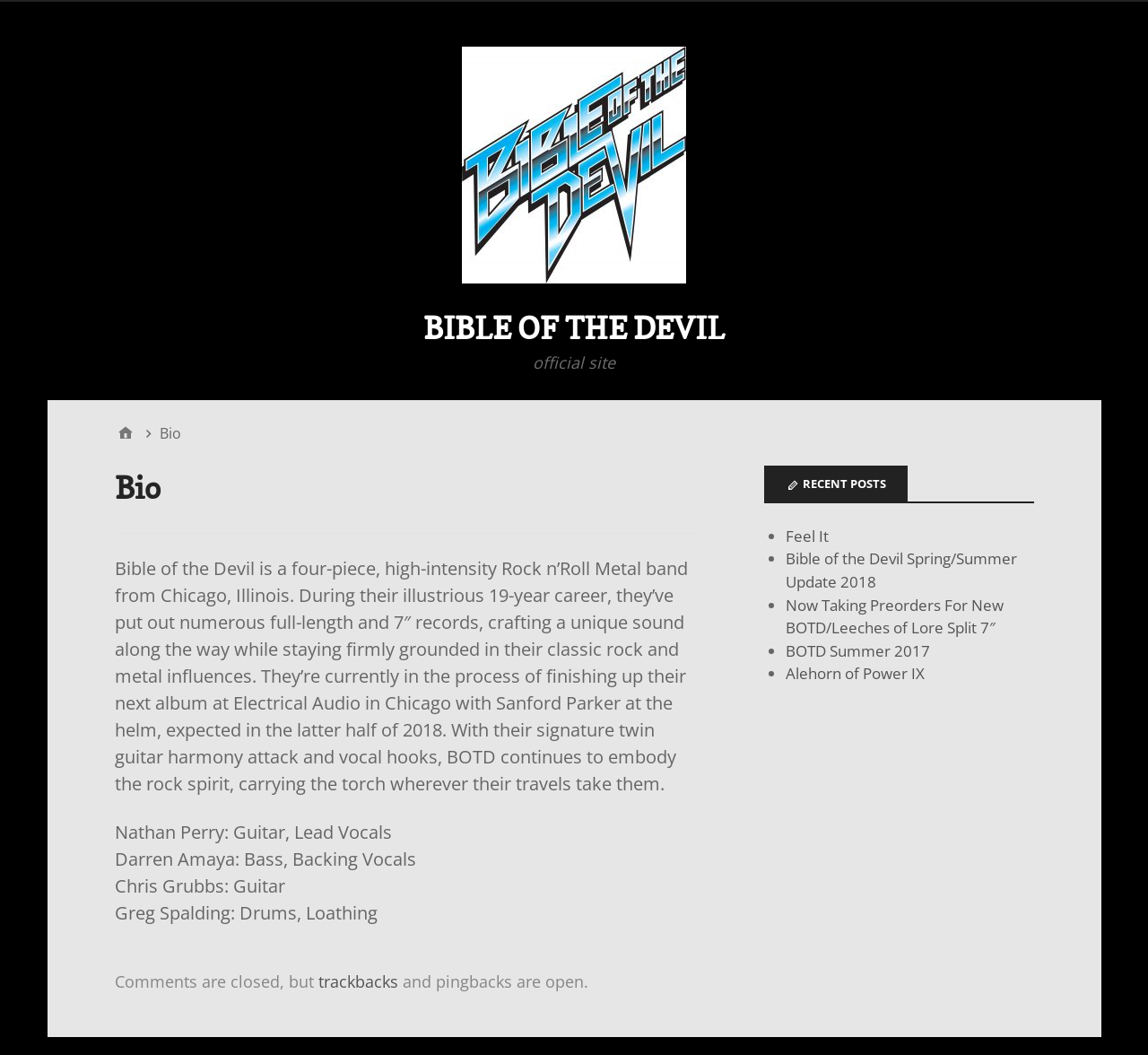Identify the bounding box coordinates of the area that should be clicked in order to complete the given instruction: "read post Feel It". The bounding box coordinates should be four float numbers between 0 and 1, i.e., [left, top, right, bottom].

[0.685, 0.498, 0.722, 0.518]